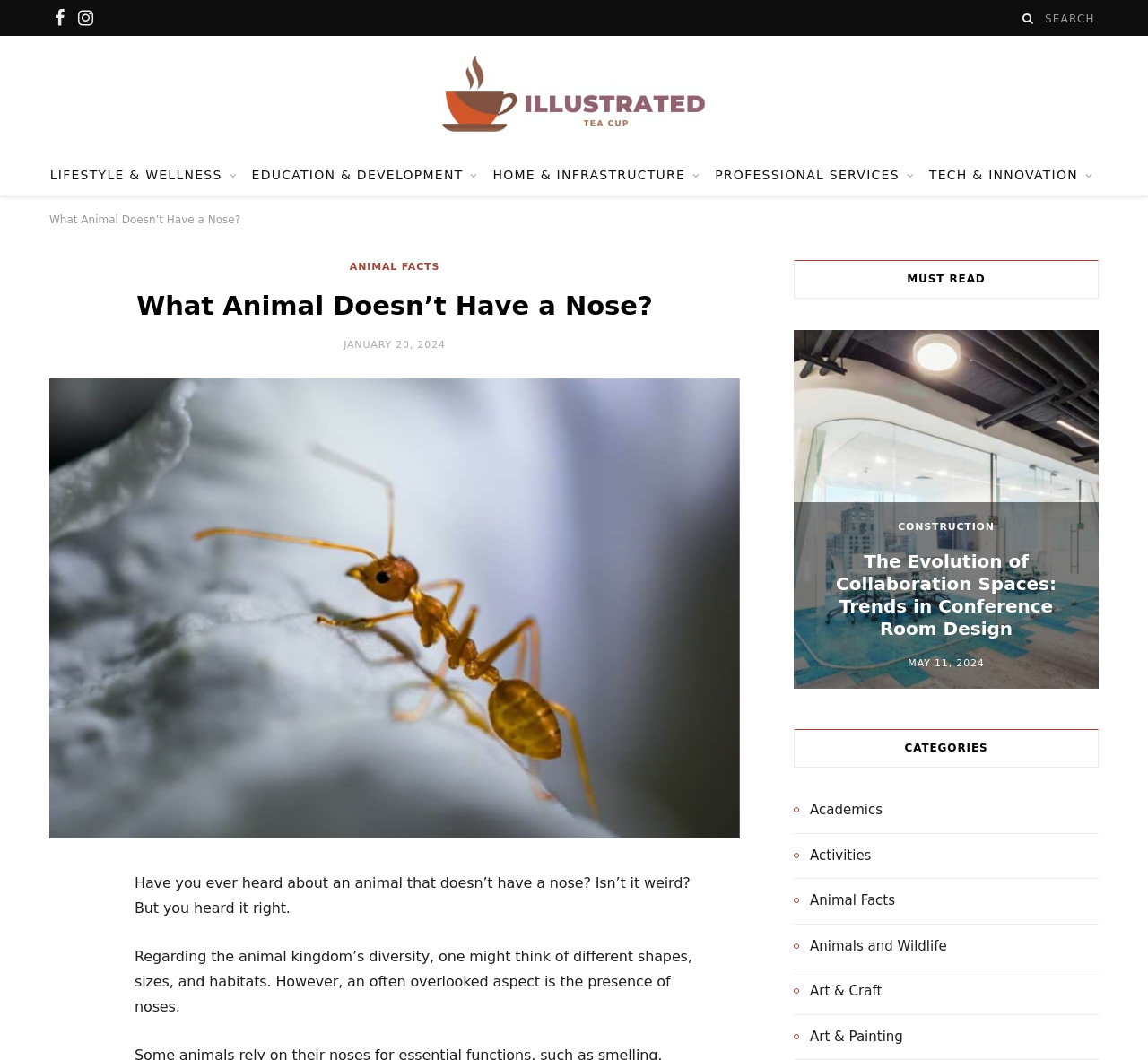Please answer the following question using a single word or phrase: 
What is the date of the article?

JANUARY 20, 2024